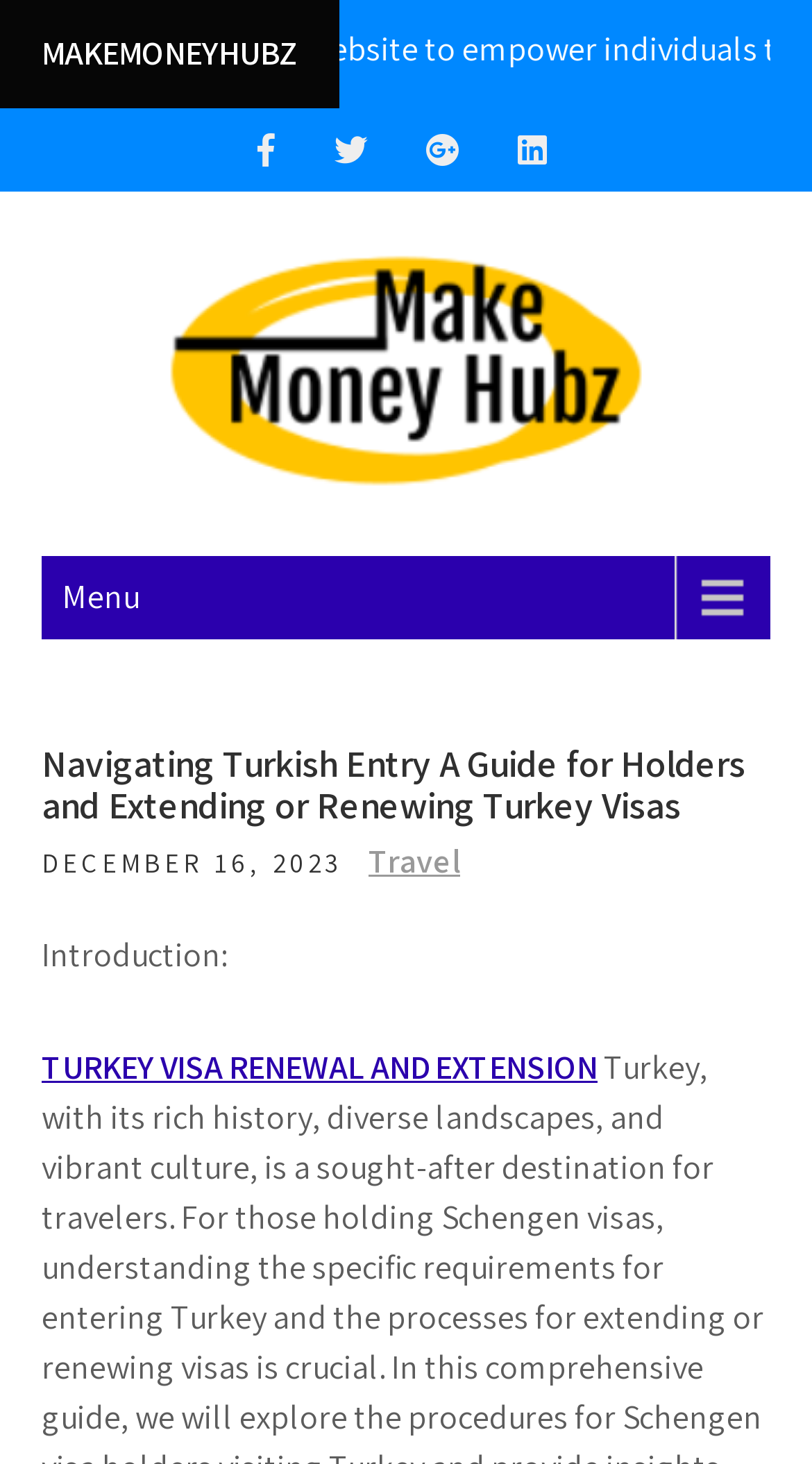Identify the bounding box coordinates for the element that needs to be clicked to fulfill this instruction: "Go to the Travel page". Provide the coordinates in the format of four float numbers between 0 and 1: [left, top, right, bottom].

[0.454, 0.573, 0.567, 0.603]